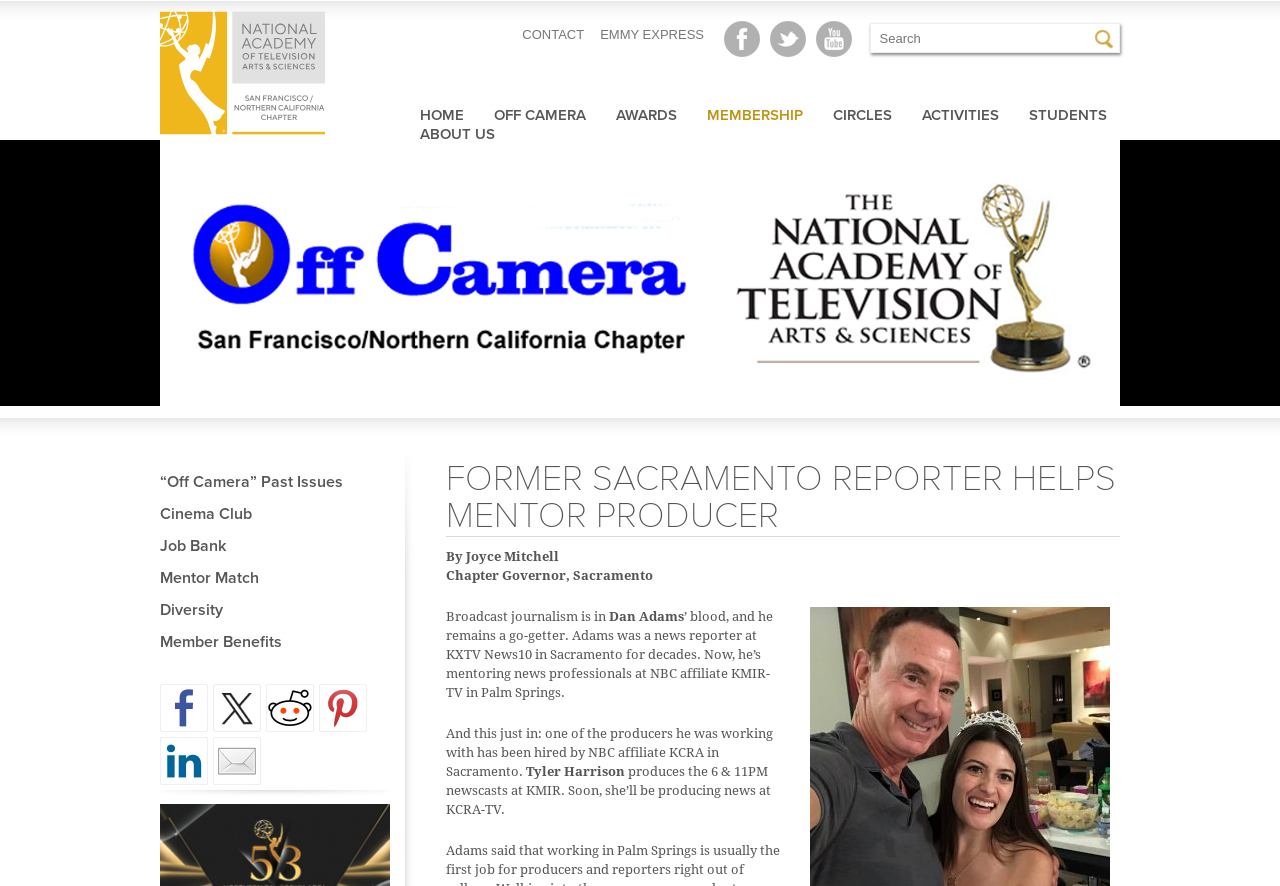Locate the bounding box coordinates of the element I should click to achieve the following instruction: "Search for something".

[0.681, 0.027, 0.851, 0.059]